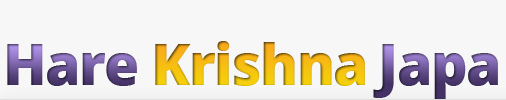Offer an in-depth caption of the image, mentioning all notable aspects.

The image features the title "Hare Krishna Japa," presented in bold and colorful typography. The text is artistically designed, transitioning from a rich purple at the beginning of "Hare" to a vibrant yellow in the middle of "Krishna," and back to a deep purple in "Japa." This striking use of color and bold font captures the essence of devotion and spirituality associated with the practice of Japa, which is the rhythmic chanting of the holy names, a central aspect of the Hare Krishna tradition. The image serves as a visual representation of the importance and significance of chanting in connecting with the divine.